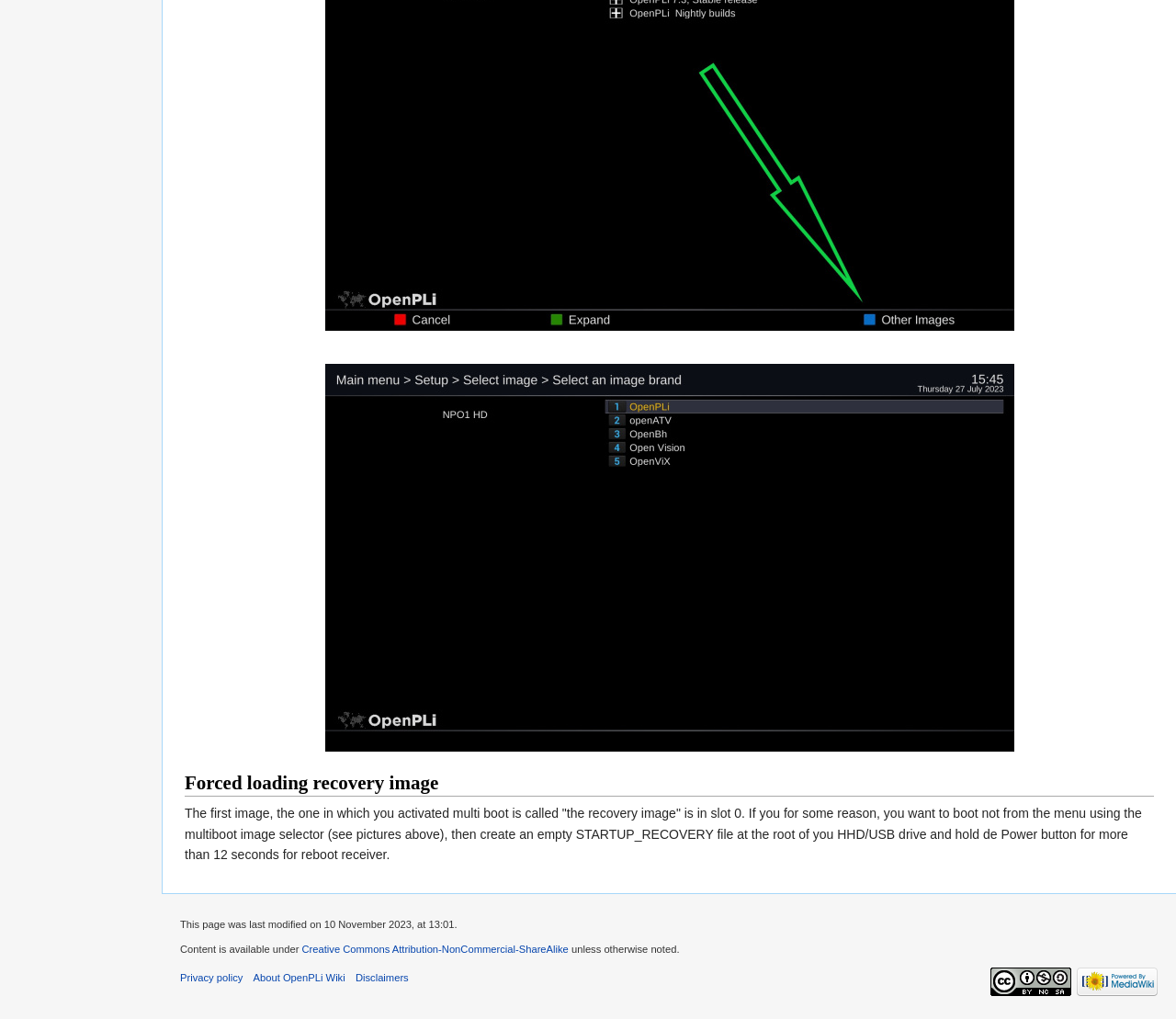Determine the bounding box coordinates for the area that needs to be clicked to fulfill this task: "Visit Privacy policy". The coordinates must be given as four float numbers between 0 and 1, i.e., [left, top, right, bottom].

[0.153, 0.954, 0.207, 0.965]